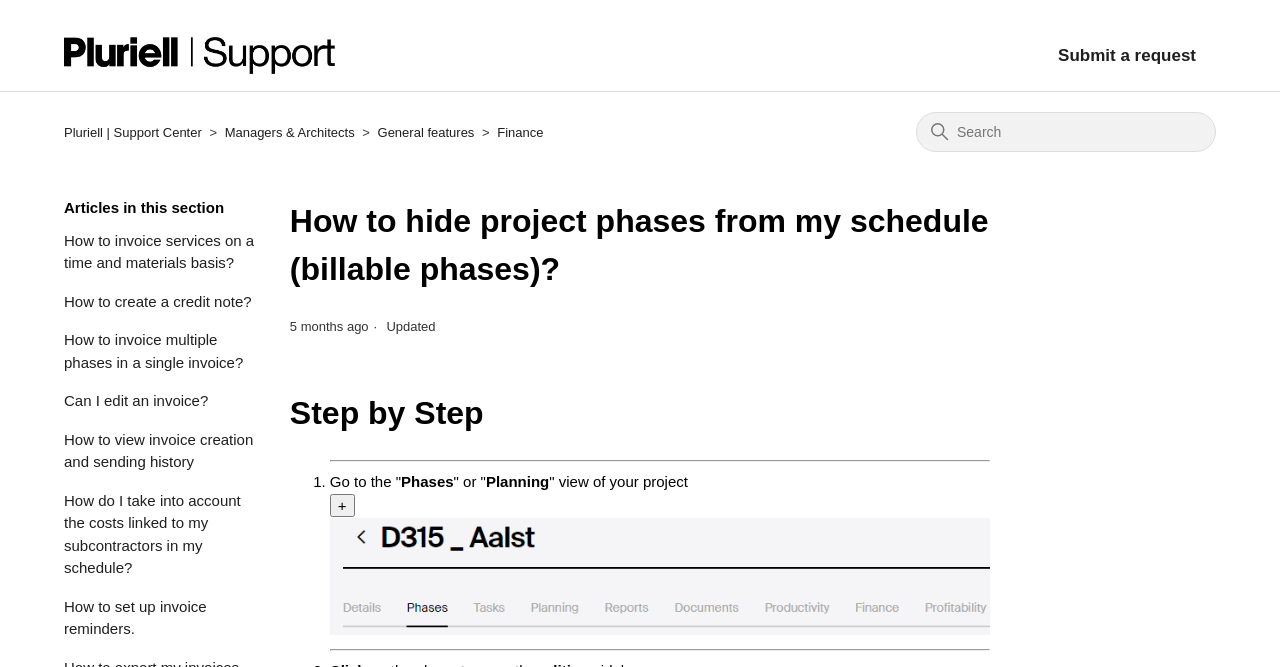Identify and provide the bounding box for the element described by: "Can I edit an invoice?".

[0.05, 0.585, 0.203, 0.618]